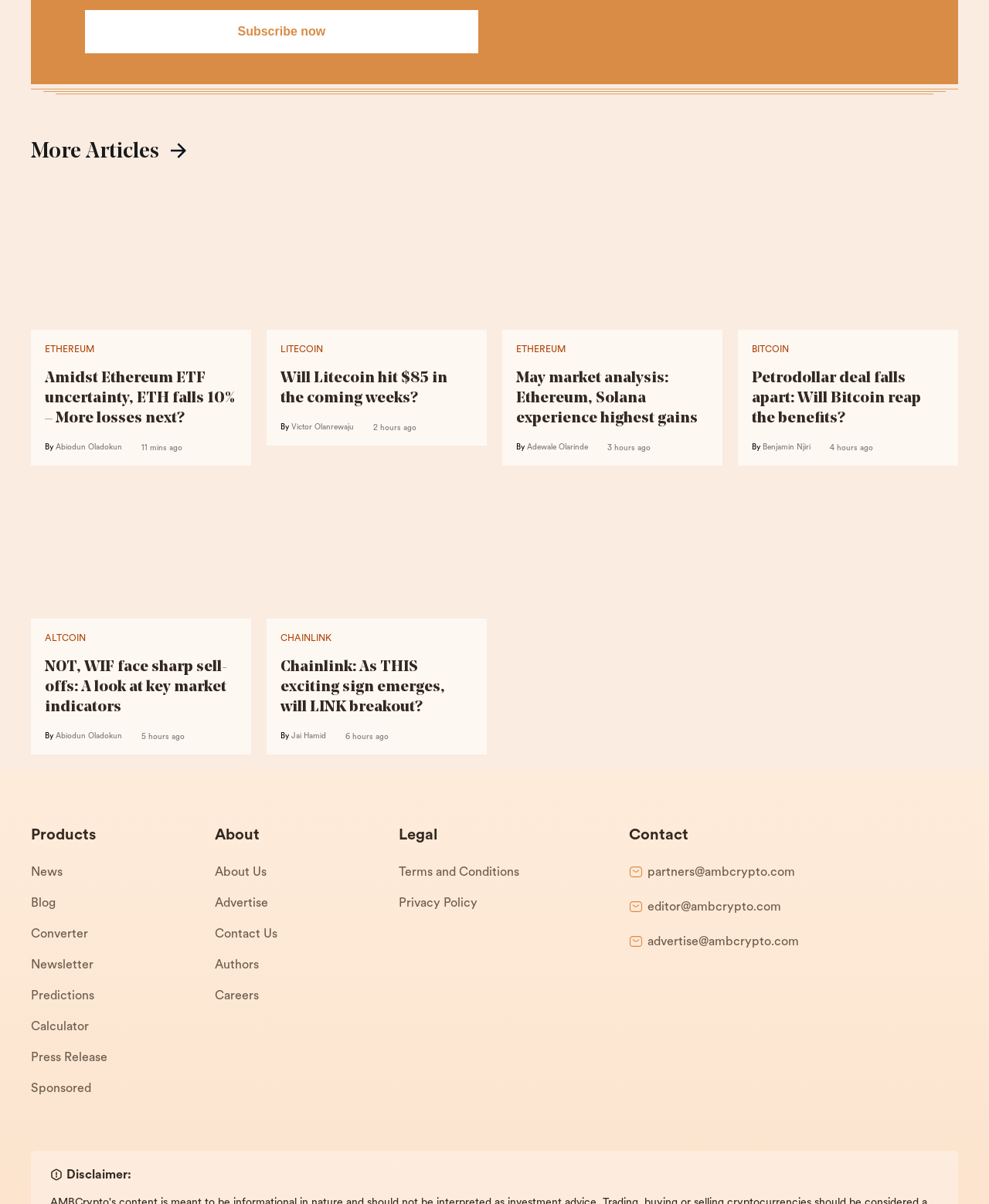Determine the bounding box coordinates of the area to click in order to meet this instruction: "Contact the team through 'partners@ambcrypto.com'".

[0.655, 0.596, 0.804, 0.609]